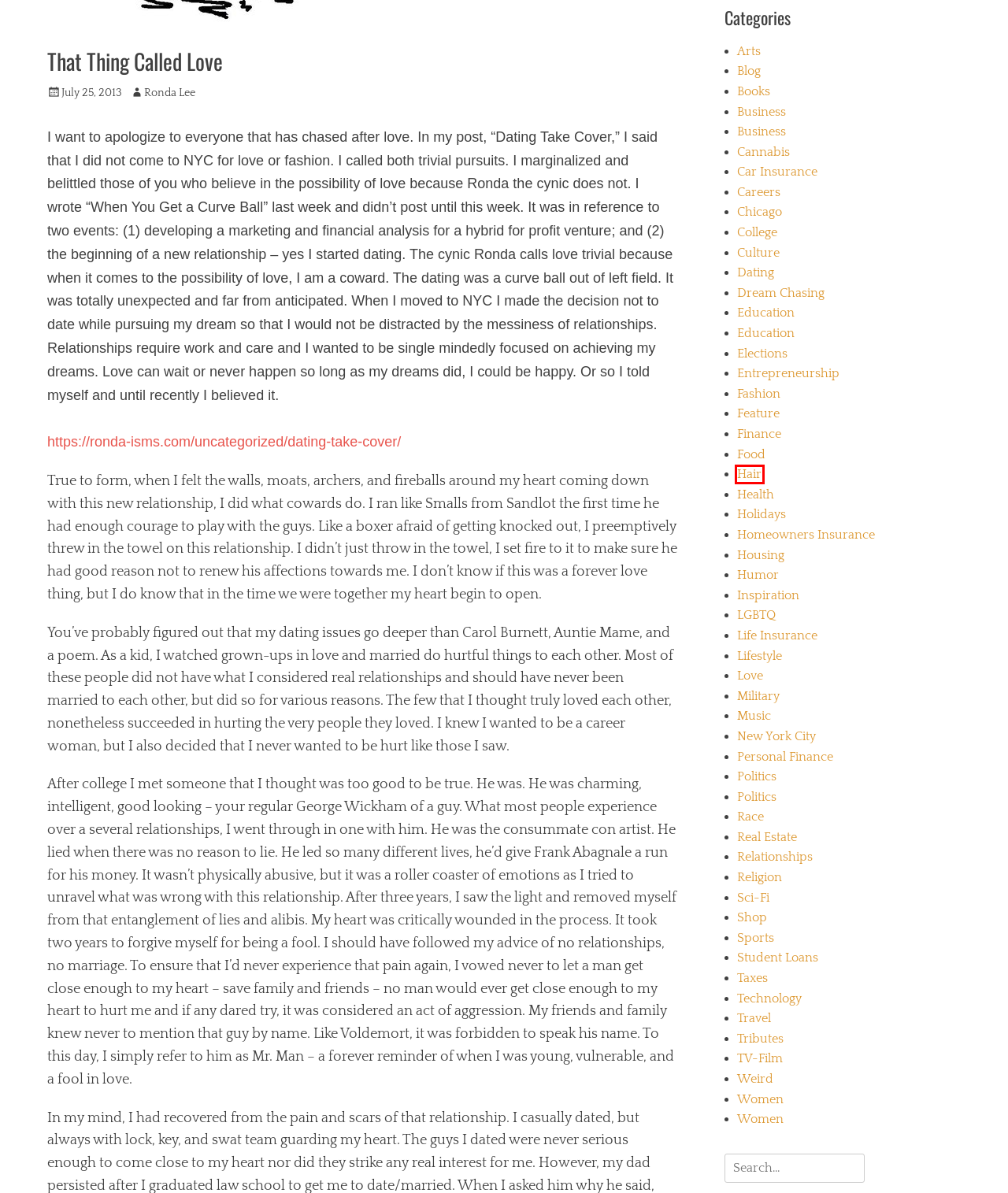You are provided with a screenshot of a webpage highlighting a UI element with a red bounding box. Choose the most suitable webpage description that matches the new page after clicking the element in the bounding box. Here are the candidates:
A. Love Archives - Ronda-isms: Good-Bad-Ugly™
B. Shop Archives - Ronda-isms: Good-Bad-Ugly™
C. Sci-Fi Archives - Ronda-isms: Good-Bad-Ugly™
D. Hair Archives - Ronda-isms: Good-Bad-Ugly™
E. Feature Archives - Ronda-isms: Good-Bad-Ugly™
F. Blog Archives - Ronda-isms: Good-Bad-Ugly™
G. Housing Archives - Ronda-isms: Good-Bad-Ugly™
H. Cannabis Archives - Ronda-isms: Good-Bad-Ugly™

D